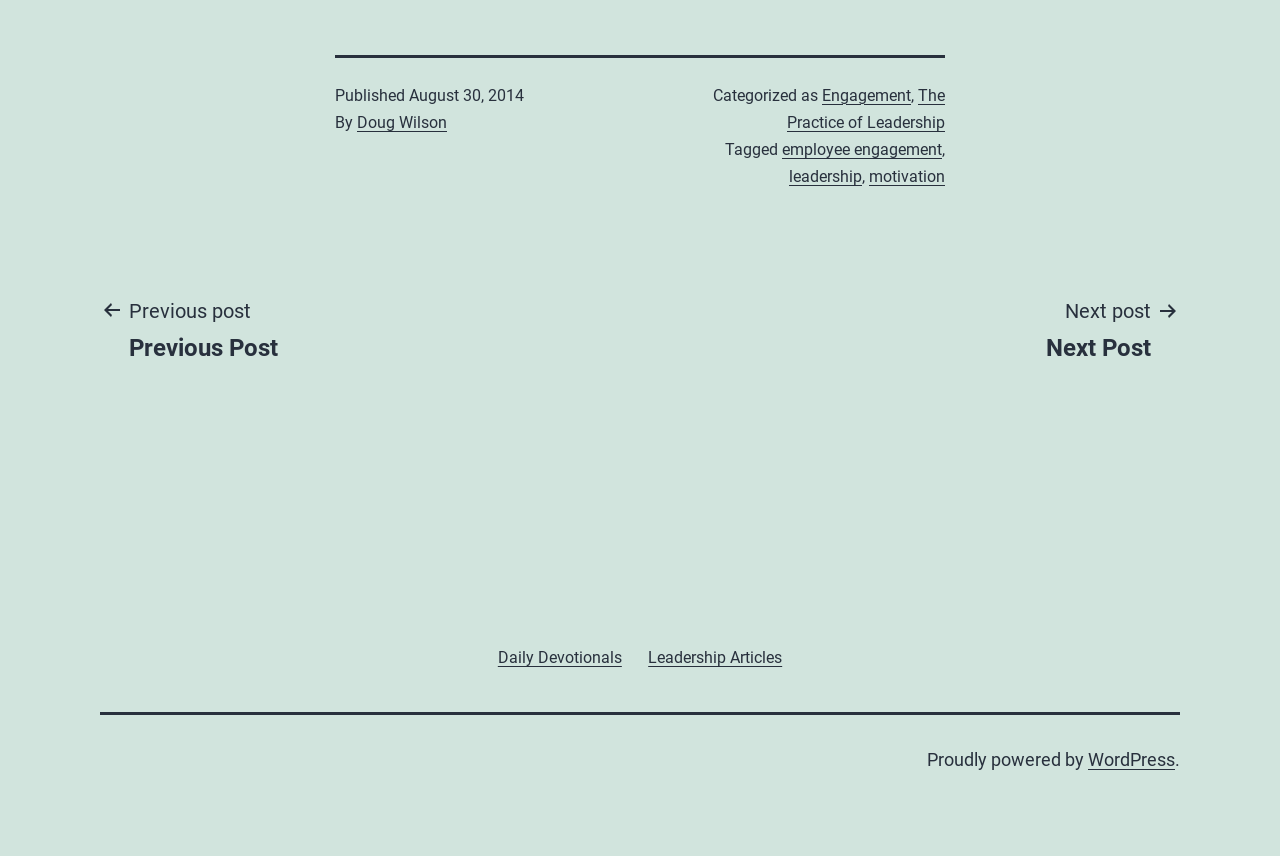Identify the bounding box coordinates of the region that needs to be clicked to carry out this instruction: "Visit Daily Devotionals page". Provide these coordinates as four float numbers ranging from 0 to 1, i.e., [left, top, right, bottom].

[0.379, 0.737, 0.496, 0.798]